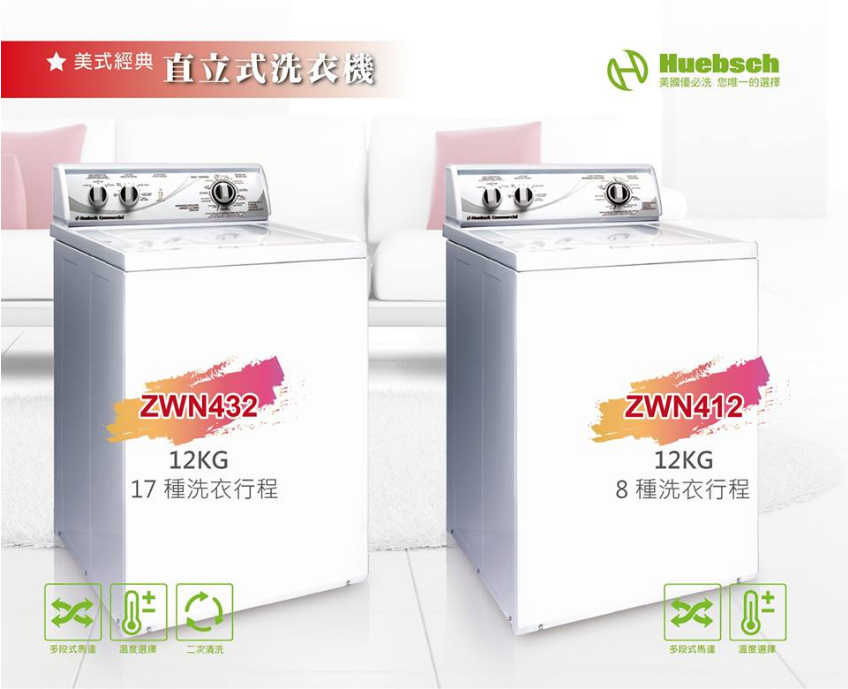How many washing programs does the ZWN412 model have?
Could you please answer the question thoroughly and with as much detail as possible?

The caption states that the ZWN412 model on the right has 8 washing programs, which is mentioned as one of its key features.